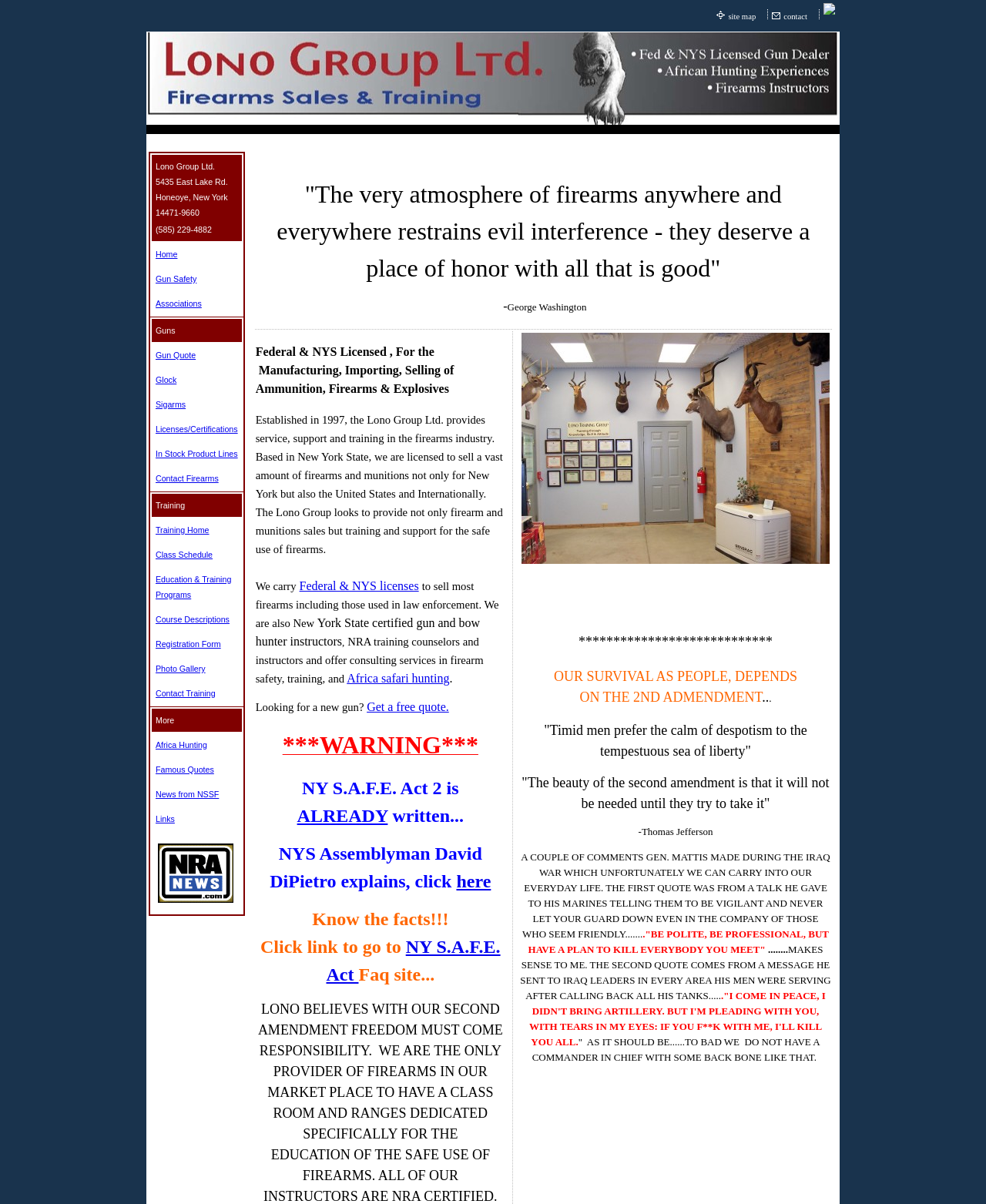Explain the contents of the webpage comprehensively.

The webpage is about The Lono Group Ltd., a company that provides service, support, and training in the firearms industry. At the top of the page, there is a navigation menu with links to "site map", "contact", and "Delicious". Below the navigation menu, there is a logo image of the company.

On the left side of the page, there is a table with two rows. The first row contains the company's address, phone number, and links to "Home", "Gun Safety", and "Associations". The second row contains links to various firearms-related topics, including "Guns", "Gun Quote", "Glock", "Sigarms", "Licenses/Certifications", "In Stock Product Lines", and "Contact Firearms".

There are no images on the page except for the logo image and the "Delicious" icon. The overall layout is simple and easy to navigate, with a focus on providing information about the company and its services.